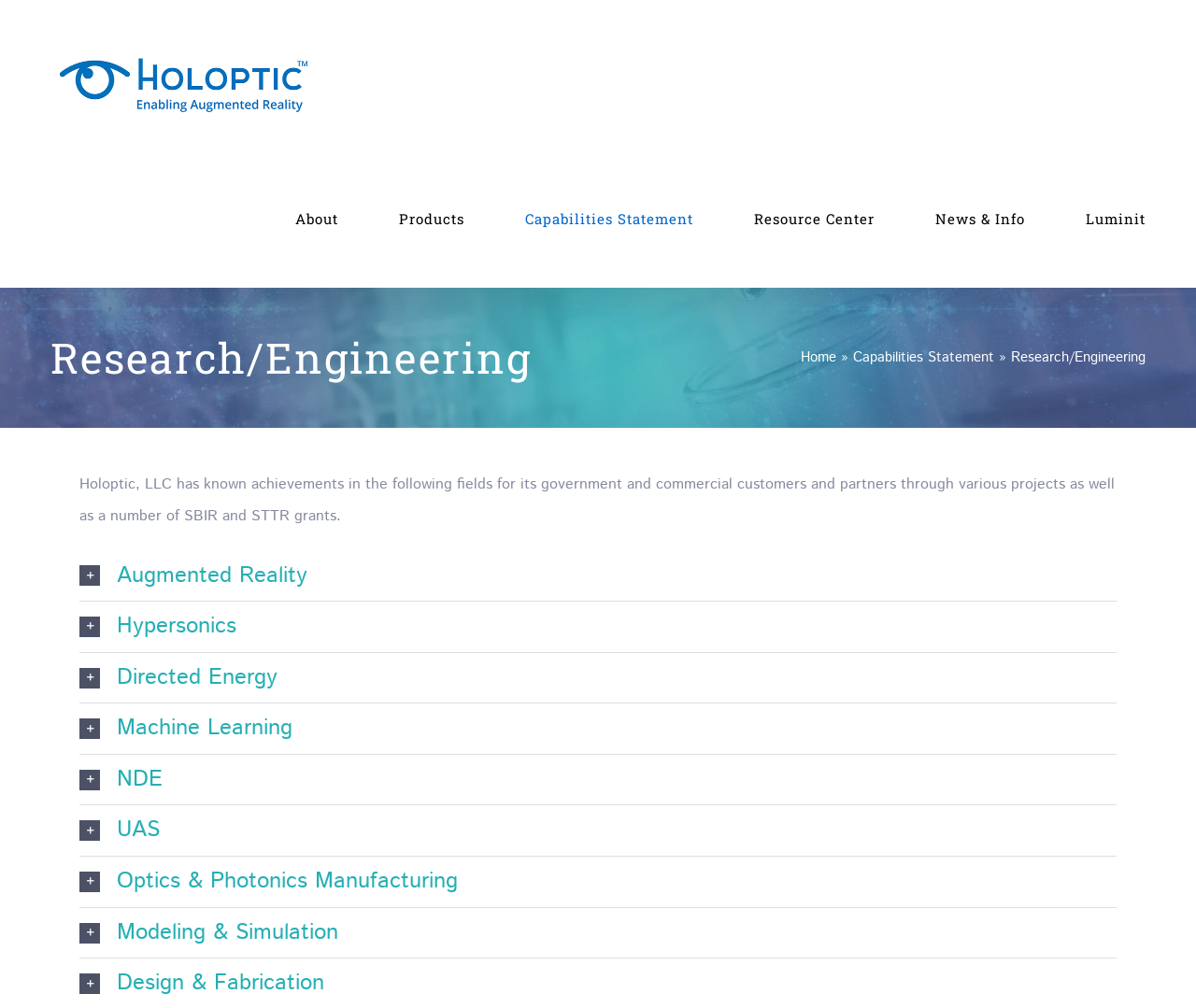What is the company name on the logo?
Using the picture, provide a one-word or short phrase answer.

Holoptic